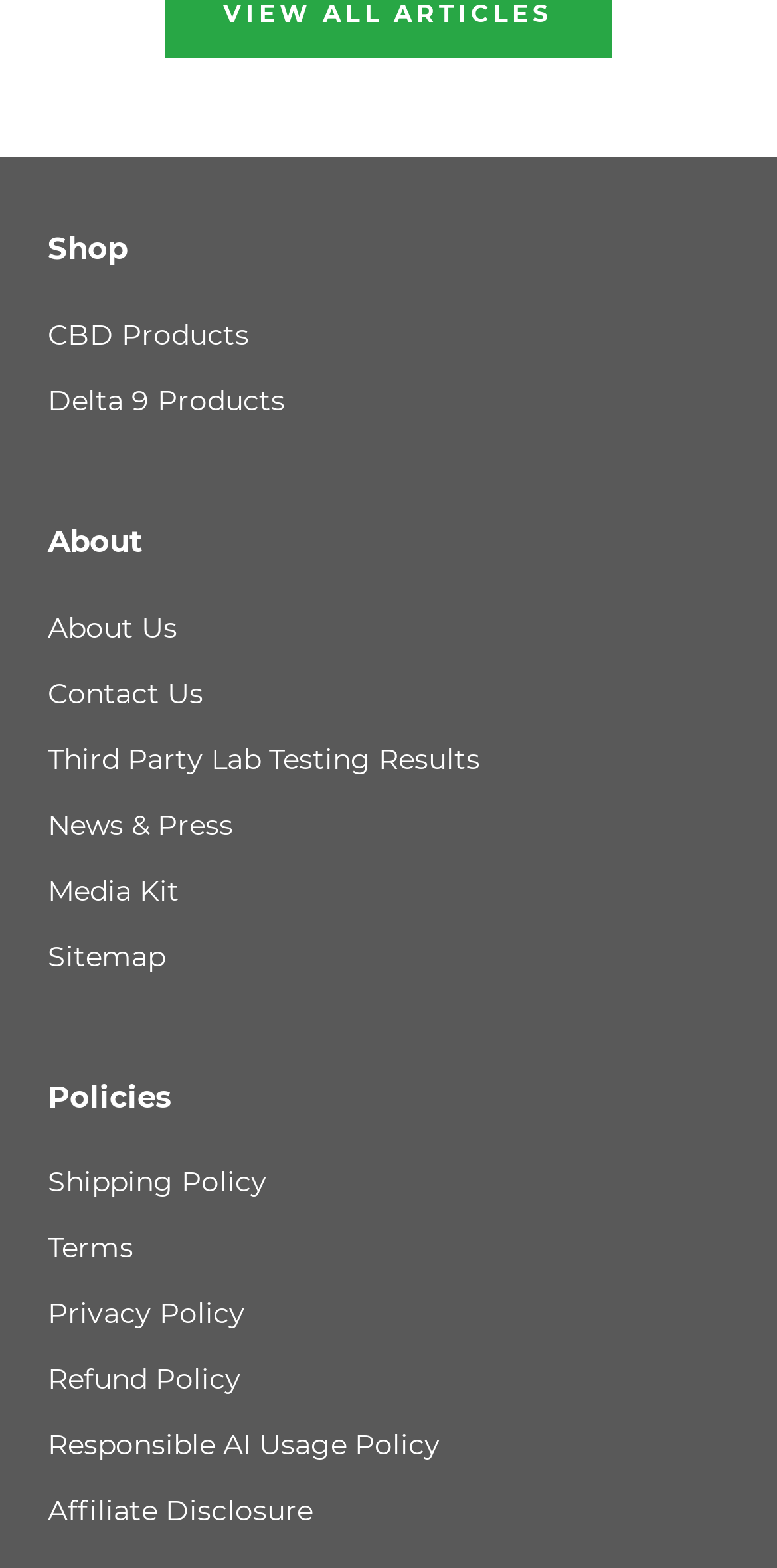Please locate the bounding box coordinates of the element that should be clicked to complete the given instruction: "Check news and press".

[0.062, 0.513, 0.938, 0.539]